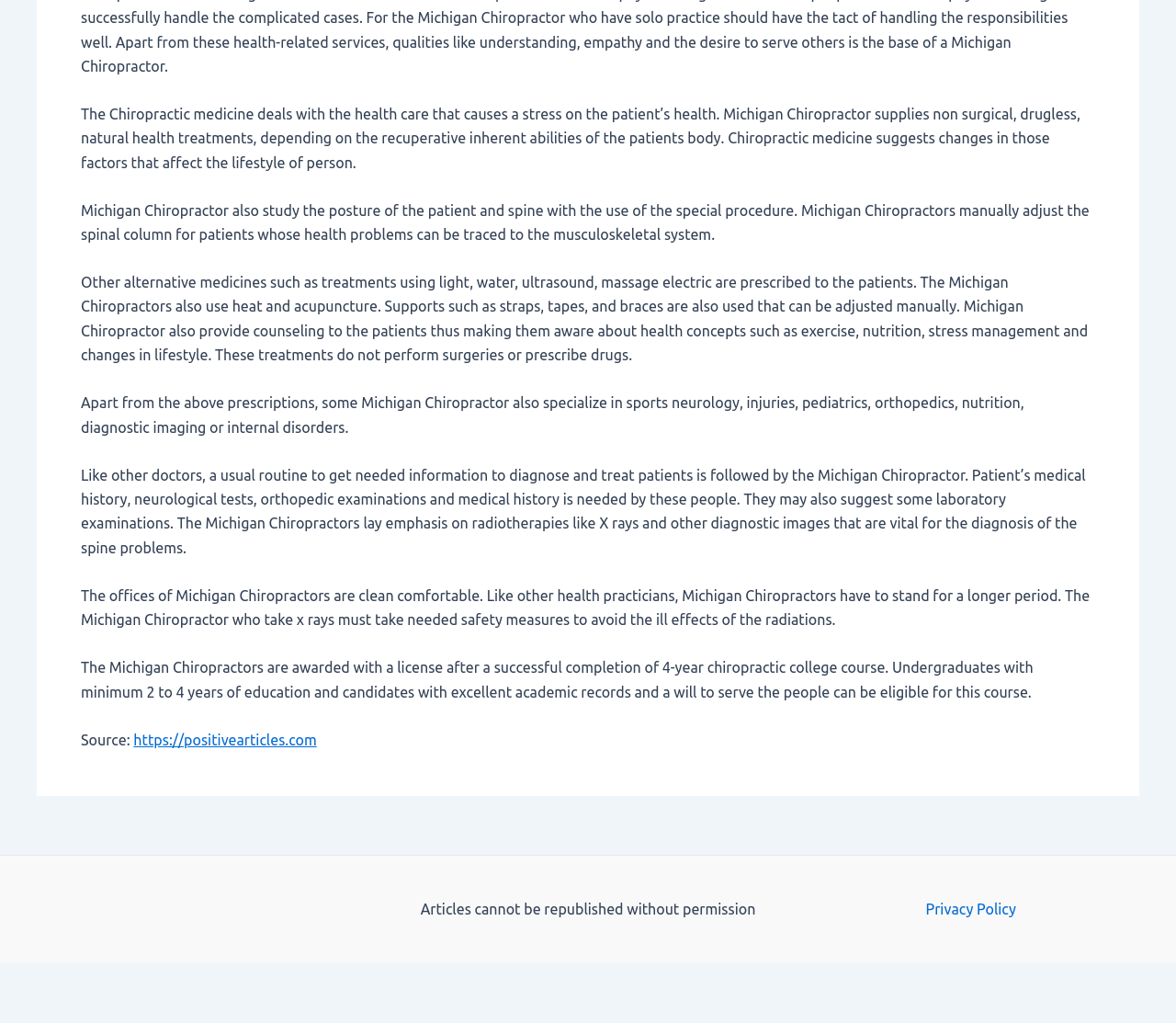Show the bounding box coordinates for the HTML element described as: "Company Profile".

None